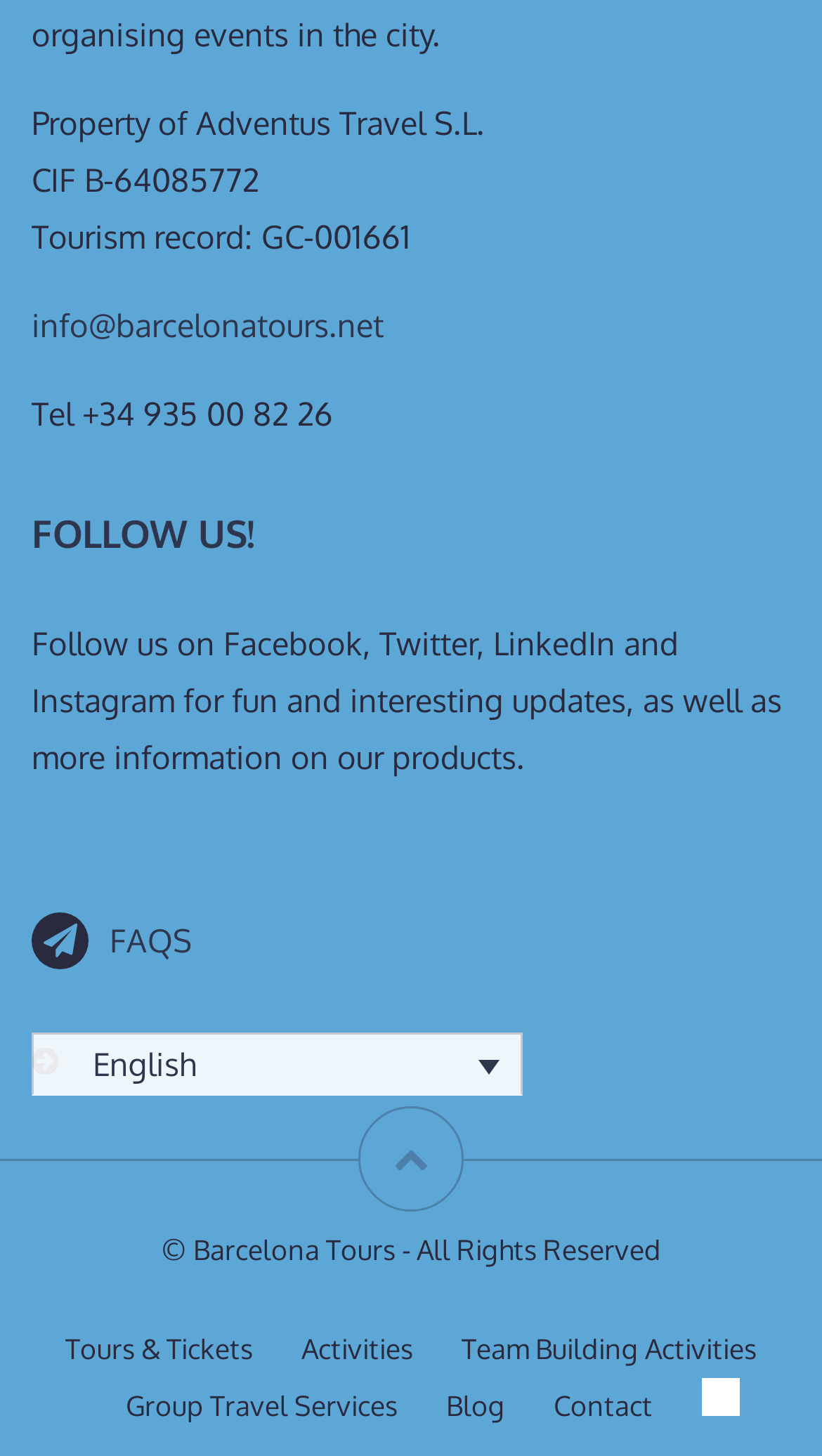What social media platforms can you follow the company on?
Using the image, respond with a single word or phrase.

Facebook, Twitter, LinkedIn, Instagram